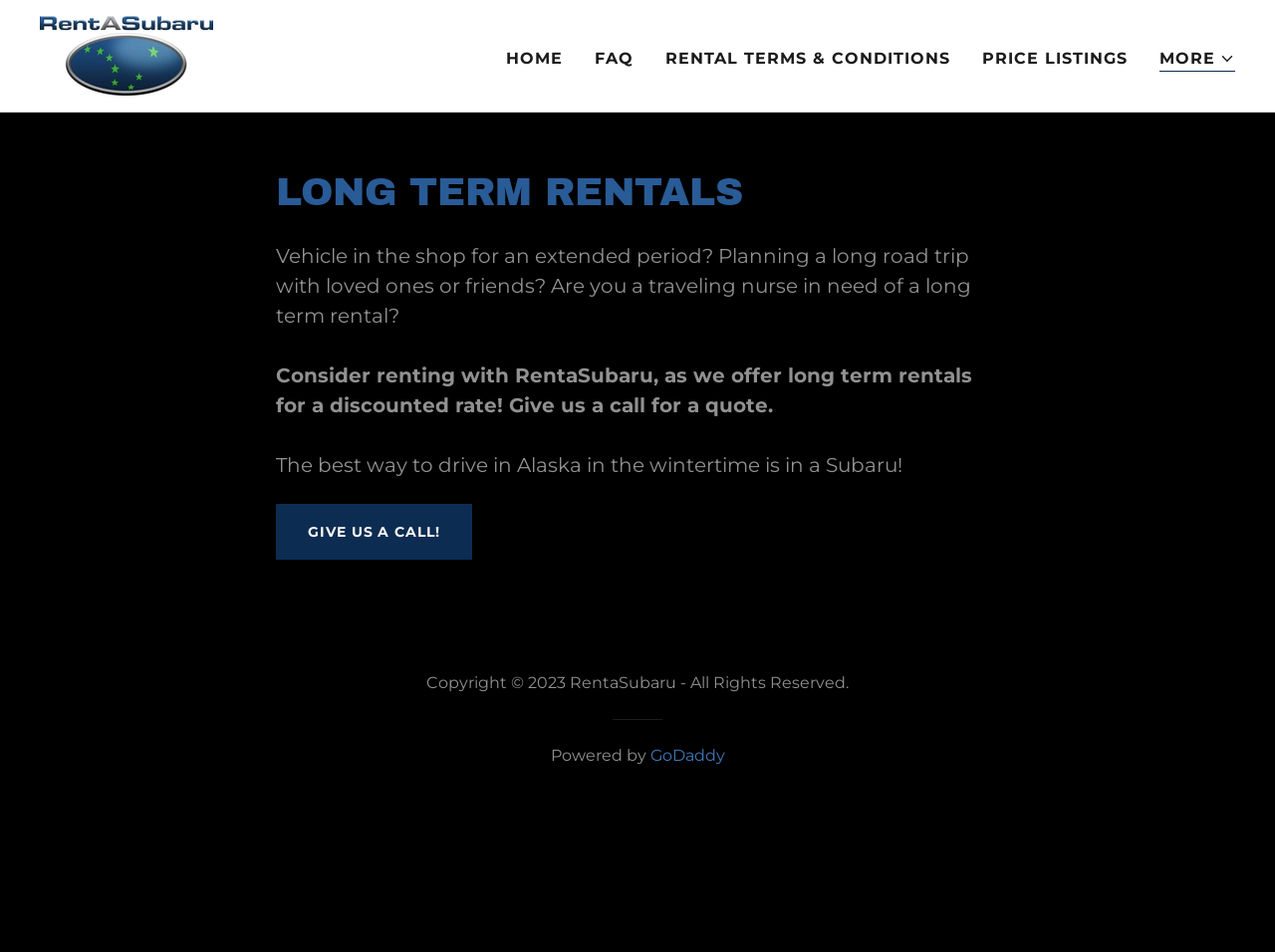Locate and extract the text of the main heading on the webpage.

LONG TERM RENTALS